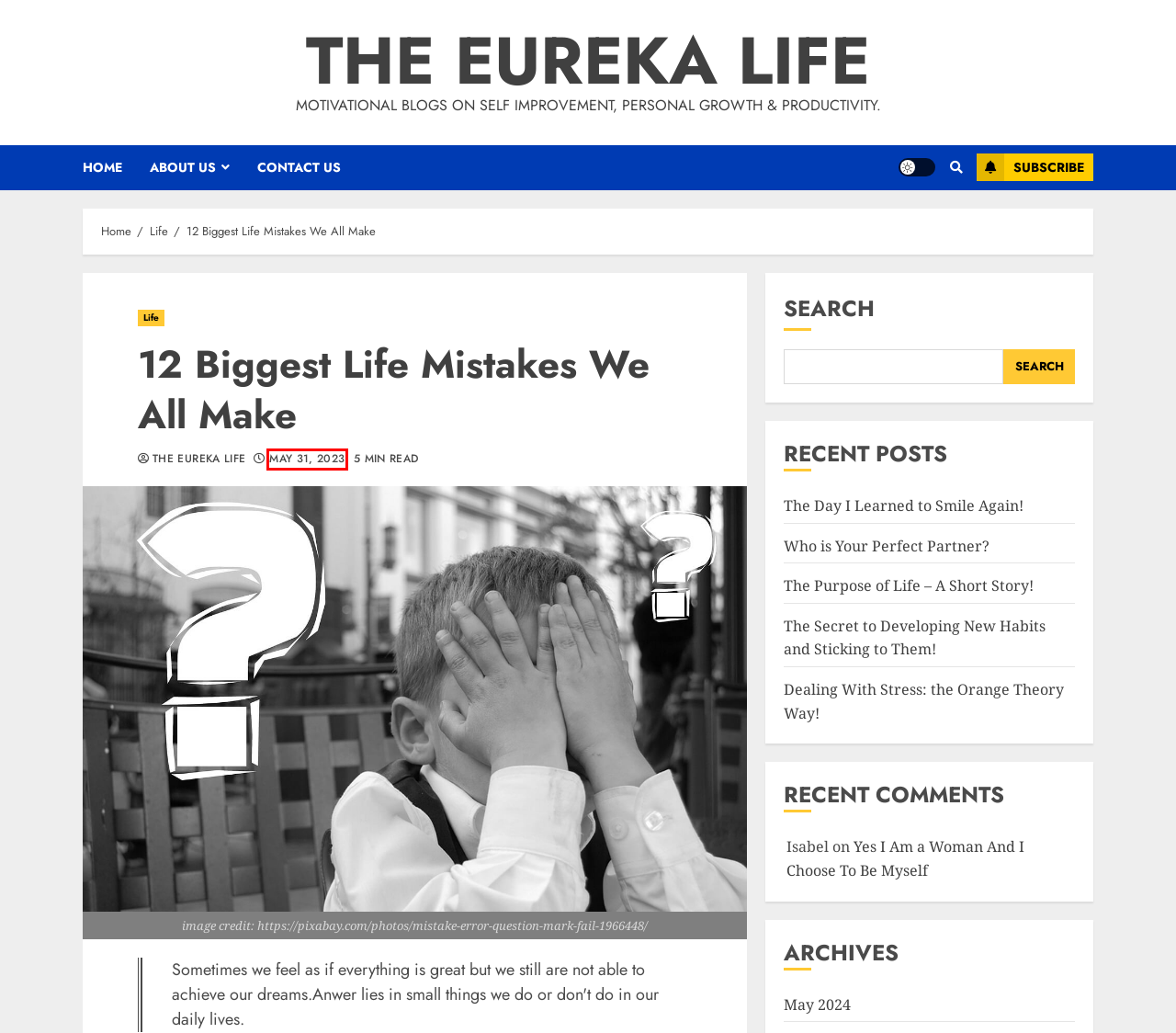You are given a screenshot depicting a webpage with a red bounding box around a UI element. Select the description that best corresponds to the new webpage after clicking the selected element. Here are the choices:
A. Yes I Am a Woman And I Choose To Be Myself | The Eureka Life
B. The Day I Learned to Smile Again! | The Eureka Life
C. Who is Your Perfect Partner? | The Eureka Life
D. The Secret to Developing New Habits and Sticking to Them! | The Eureka Life
E. The Purpose of Life – A Short Story! | The Eureka Life
F. May 2023 | The Eureka Life
G. May 2024 | The Eureka Life
H. About The Eureka Life

F